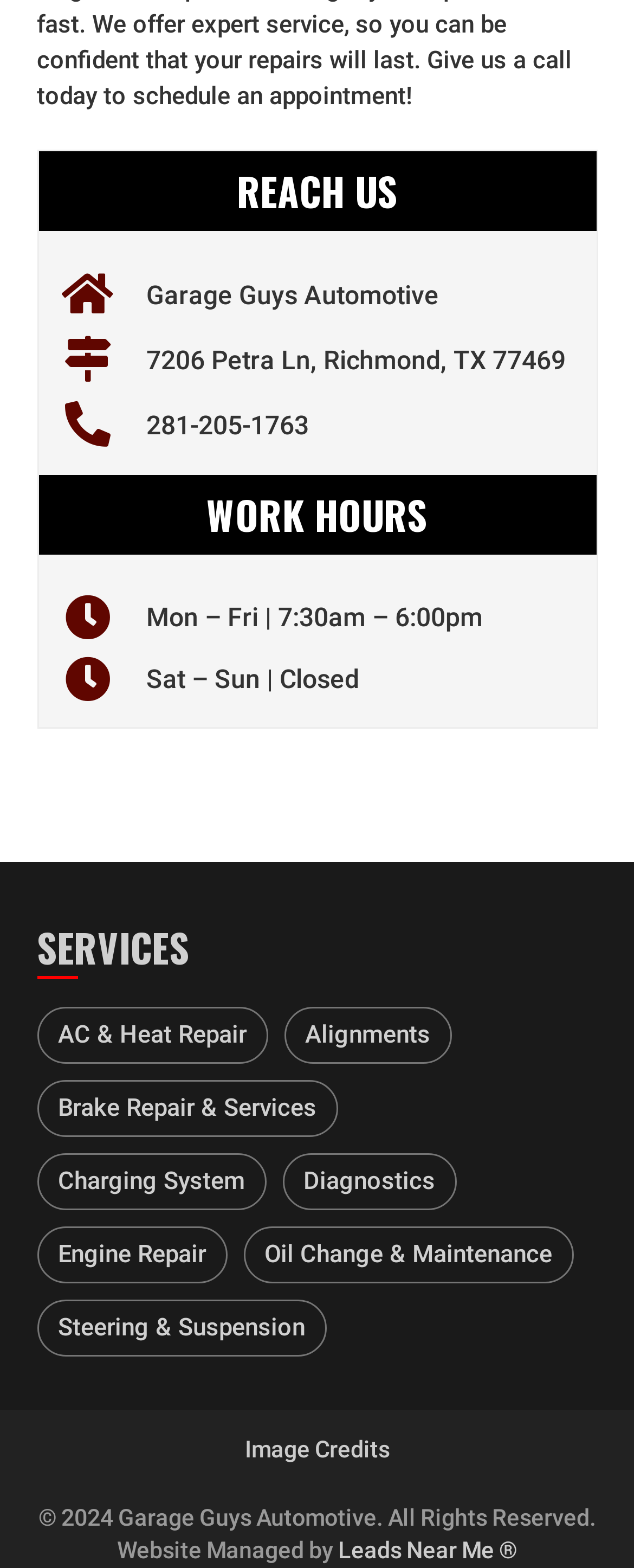Locate the bounding box coordinates of the area where you should click to accomplish the instruction: "call 281-205-1763".

[0.099, 0.256, 0.23, 0.288]